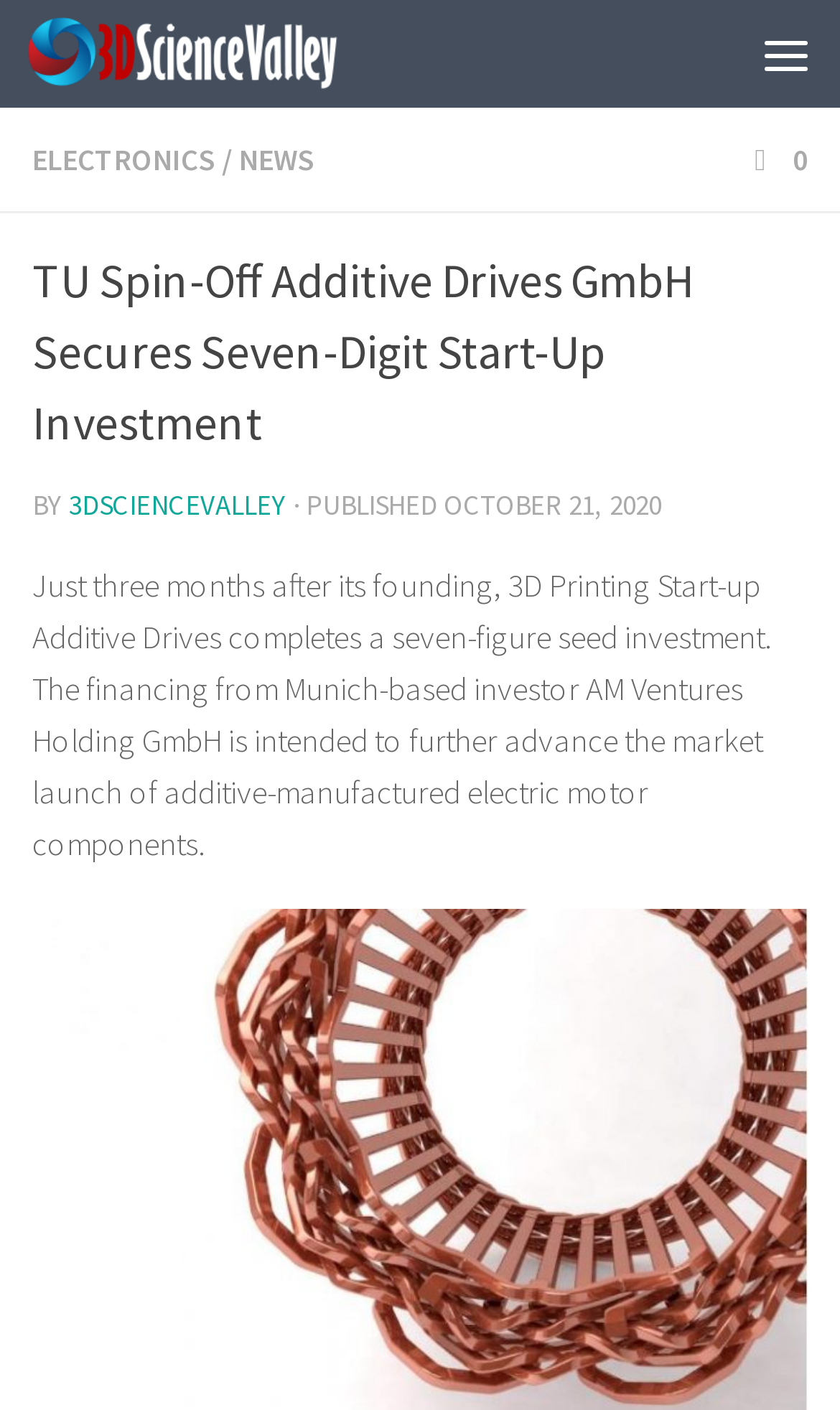Offer an extensive depiction of the webpage and its key elements.

The webpage is about a news article titled "TU Spin-Off Additive Drives GmbH Secures Seven-Digit Start-Up Investment – 3D Science Valley". At the top left, there is a link to "3D Science Valley" accompanied by an image with the same name. 

On the top right, there is a menu labeled "Menu". Below the menu, there are three links: "ELECTRONICS", "NEWS", and an icon with the number "0". 

The main content of the webpage is a news article with a heading that matches the title of the webpage. The article is attributed to "3DSCIENCEVALLEY" and has a publication date of "OCTOBER 21, 2020". The article's content is a brief summary of a seven-figure seed investment received by 3D Printing Start-up Additive Drives, which will be used to advance the market launch of additive-manufactured electric motor components.